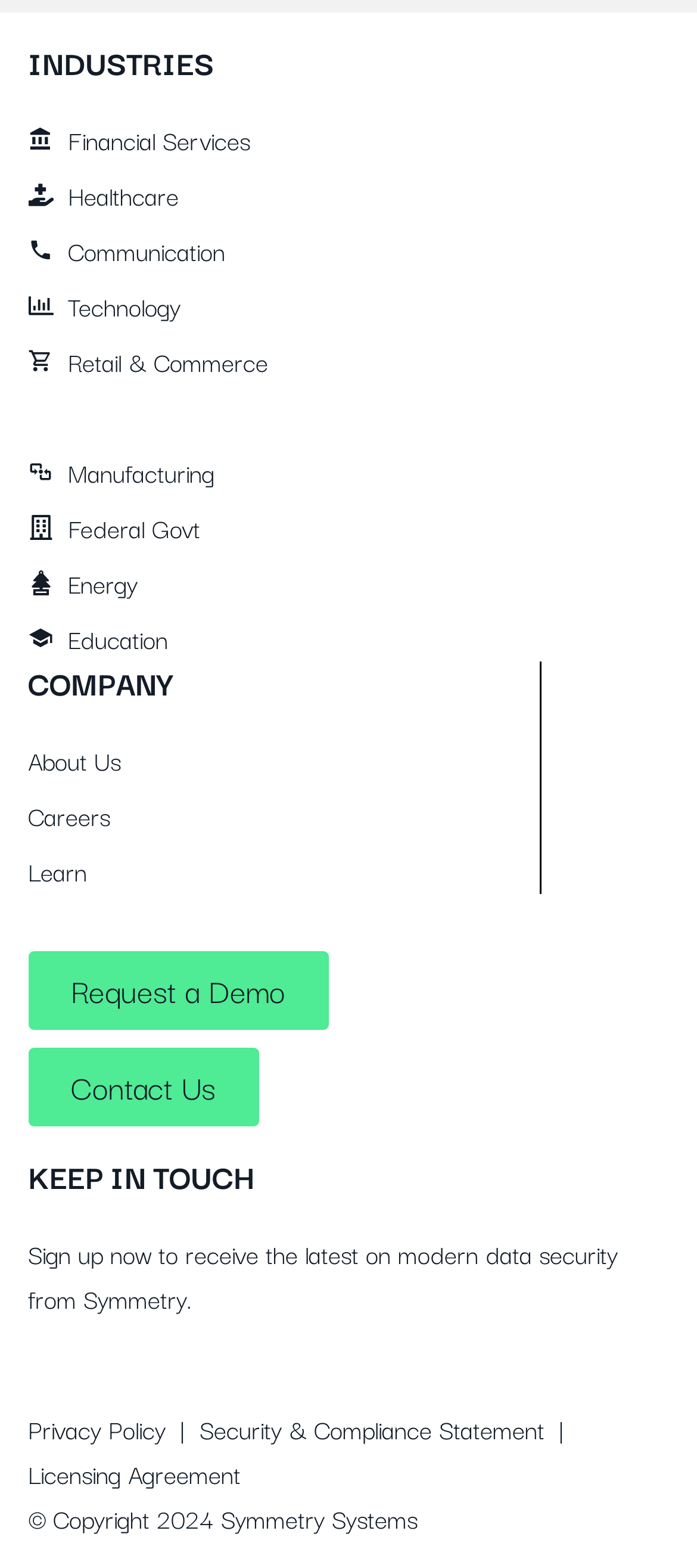From the element description Manufacturing, predict the bounding box coordinates of the UI element. The coordinates must be specified in the format (top-left x, top-left y, bottom-right x, bottom-right y) and should be within the 0 to 1 range.

[0.04, 0.287, 0.952, 0.315]